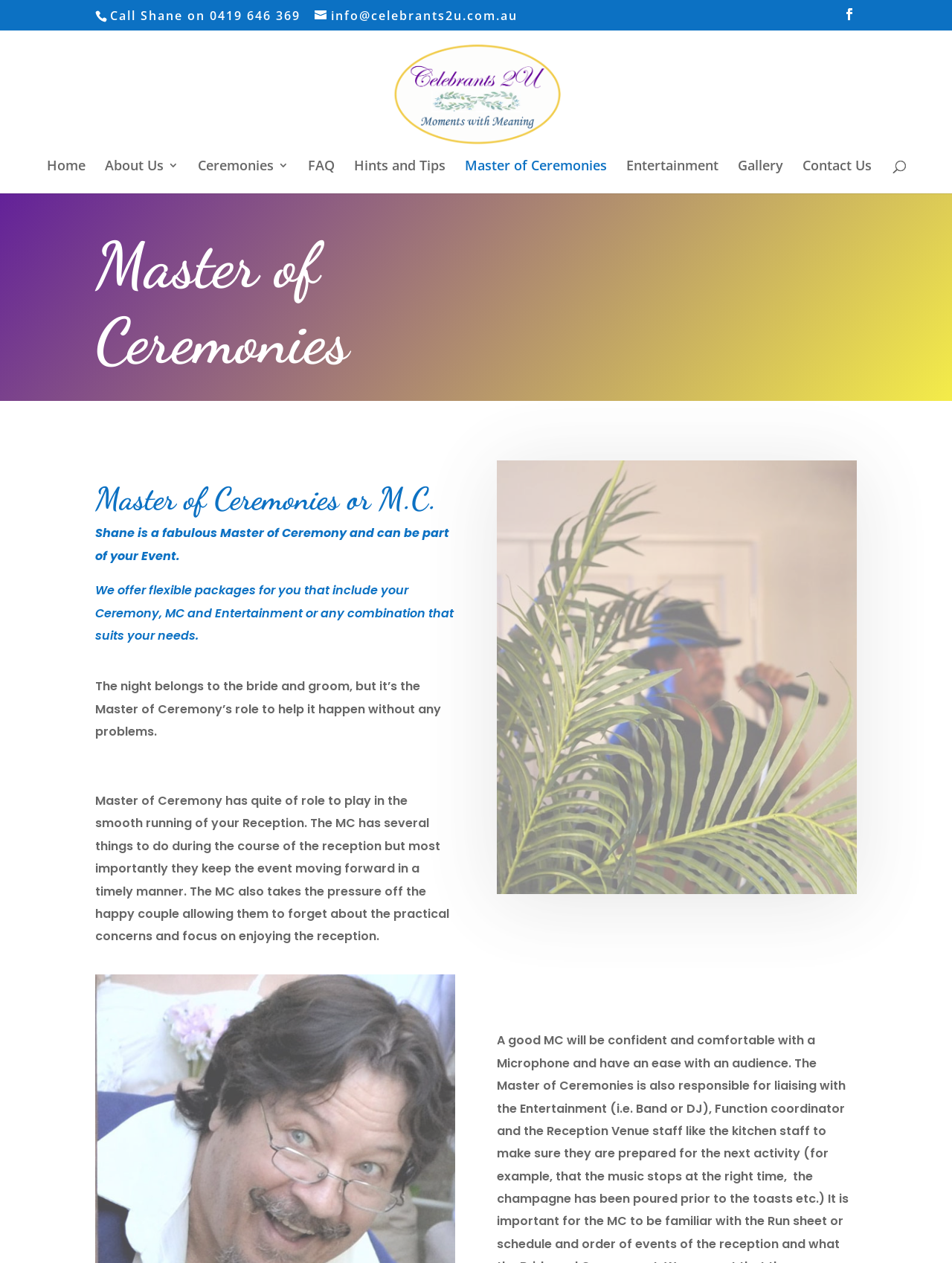Please specify the bounding box coordinates of the clickable section necessary to execute the following command: "Send an email to info@celebrants2u.com.au".

[0.33, 0.006, 0.544, 0.019]